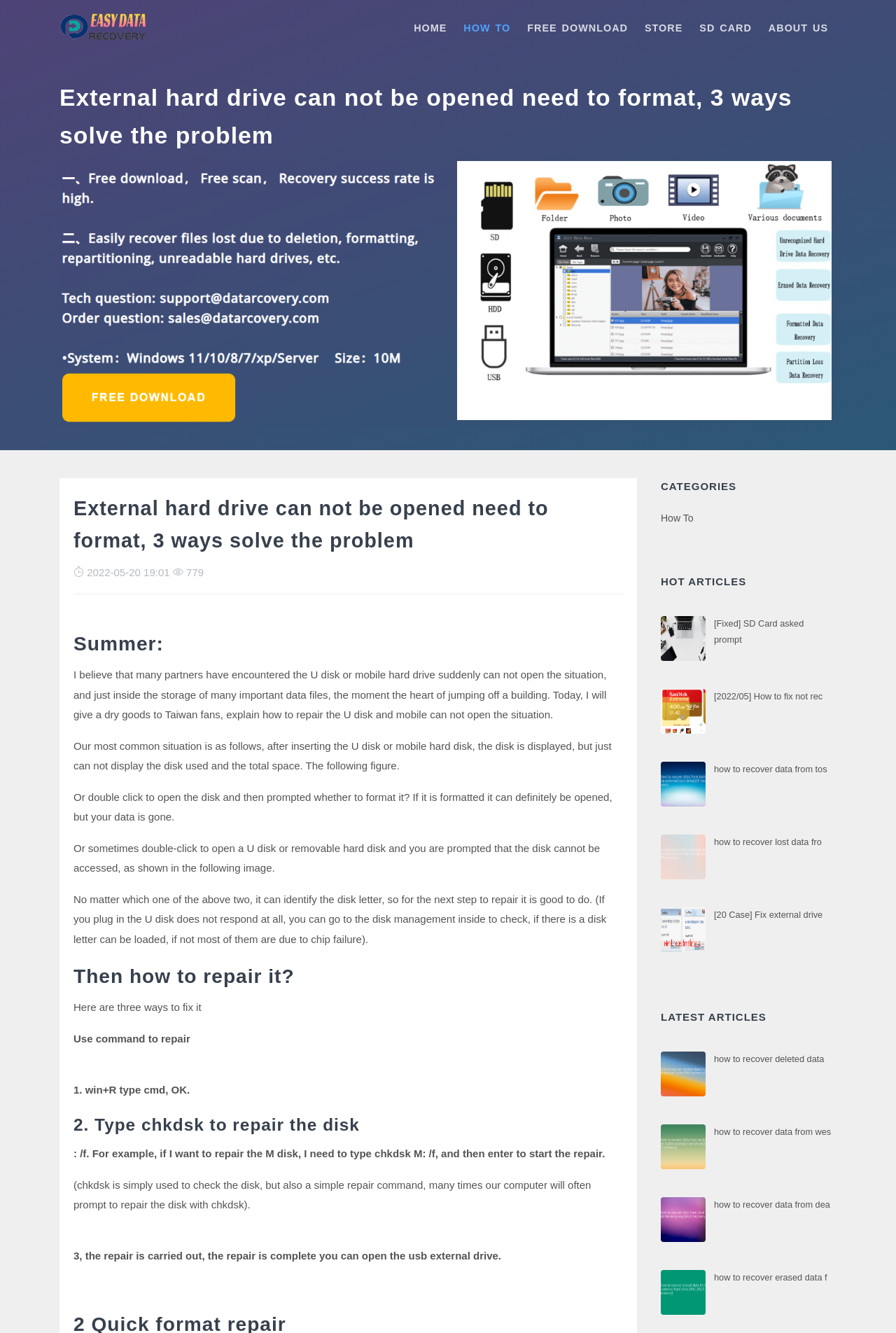Answer the question below using just one word or a short phrase: 
What is the topic of the article '[Fixed] SD Card asked prompt'?

SD Card